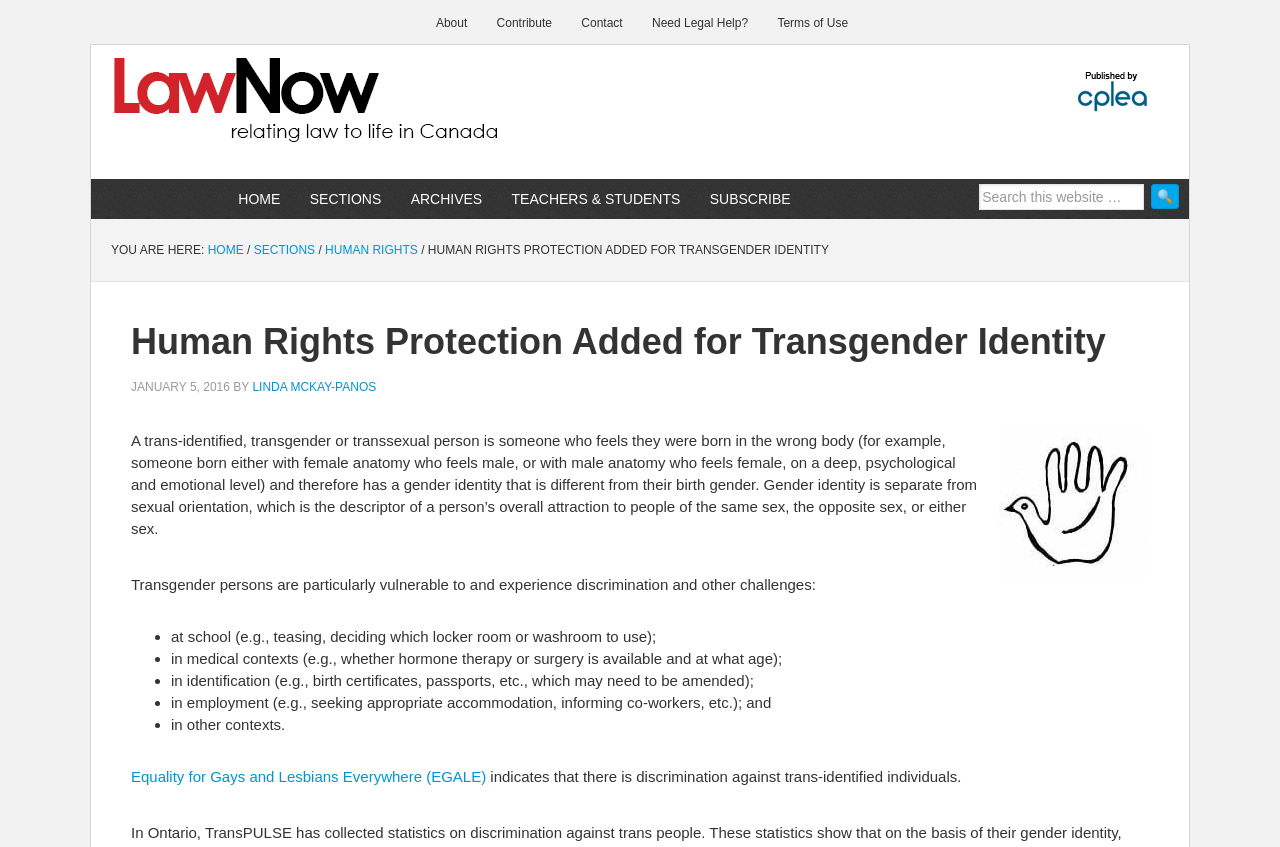Locate the bounding box coordinates of the element that should be clicked to fulfill the instruction: "Go to the home page".

[0.174, 0.211, 0.231, 0.259]